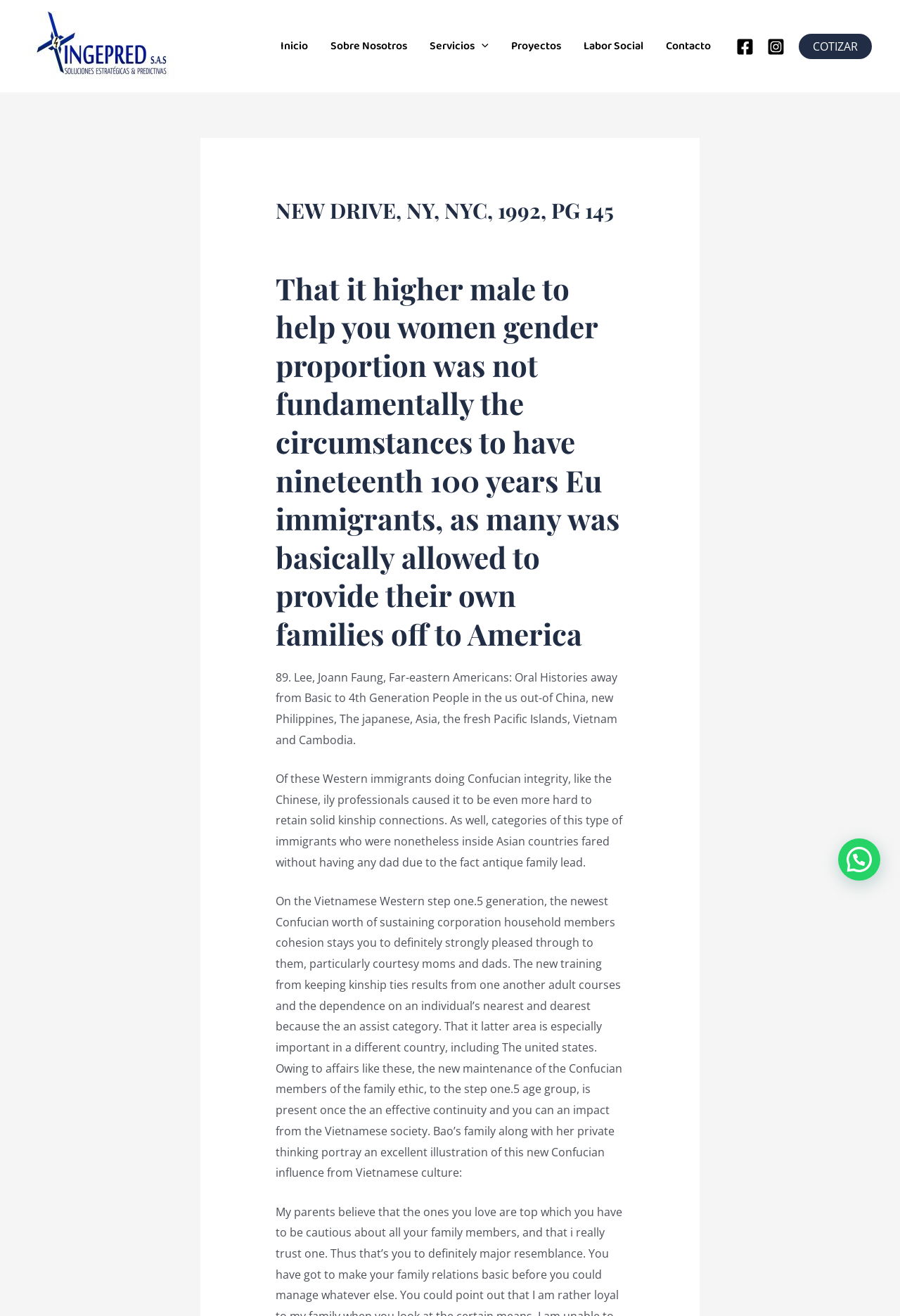Determine the bounding box coordinates for the clickable element required to fulfill the instruction: "Click on Inicio". Provide the coordinates as four float numbers between 0 and 1, i.e., [left, top, right, bottom].

[0.3, 0.016, 0.355, 0.054]